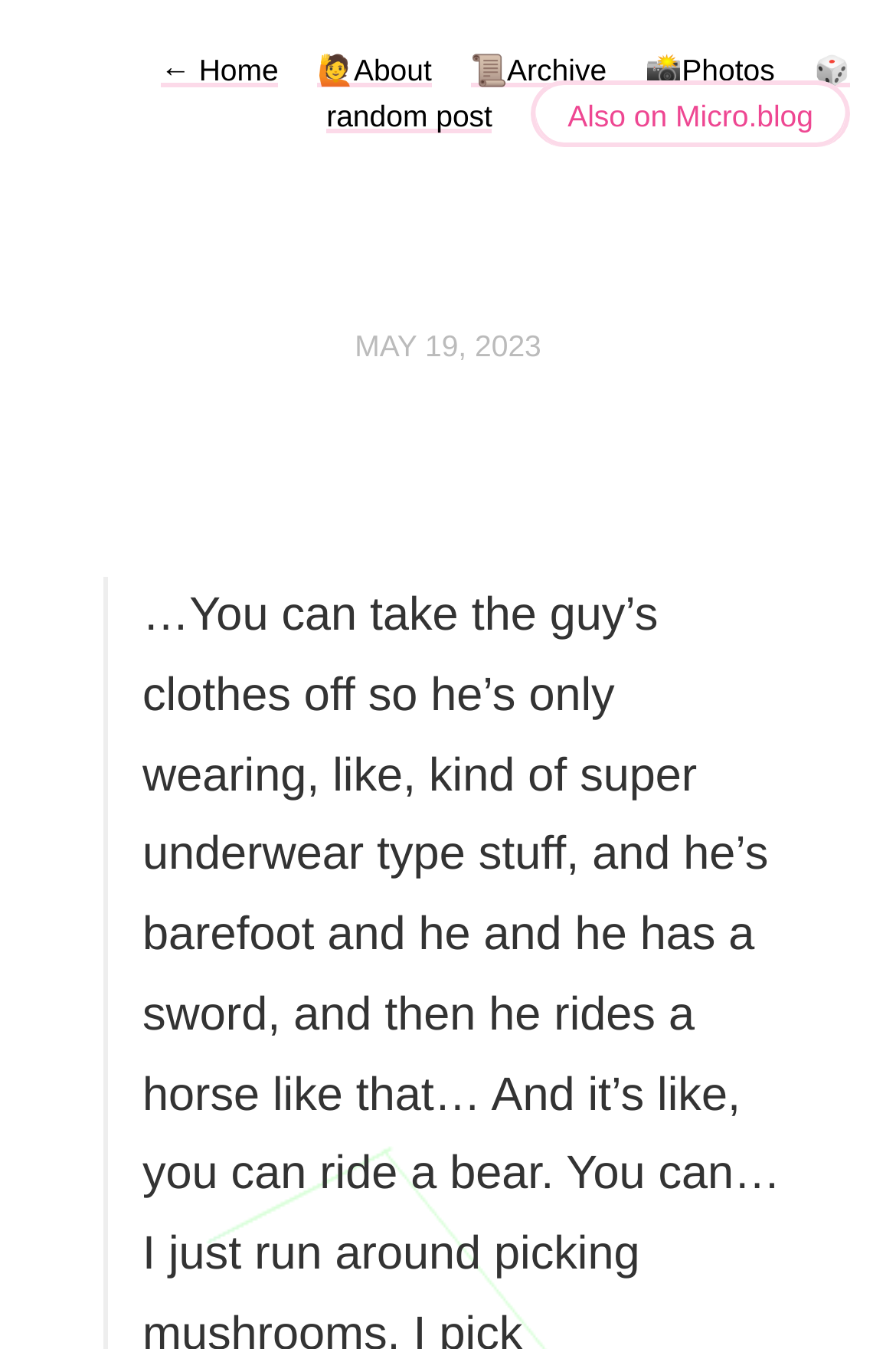What is the date of the post?
Provide an in-depth and detailed answer to the question.

I found the date of the post by looking at the header section of the webpage, where it says 'MAY 19, 2023' in a heading element.